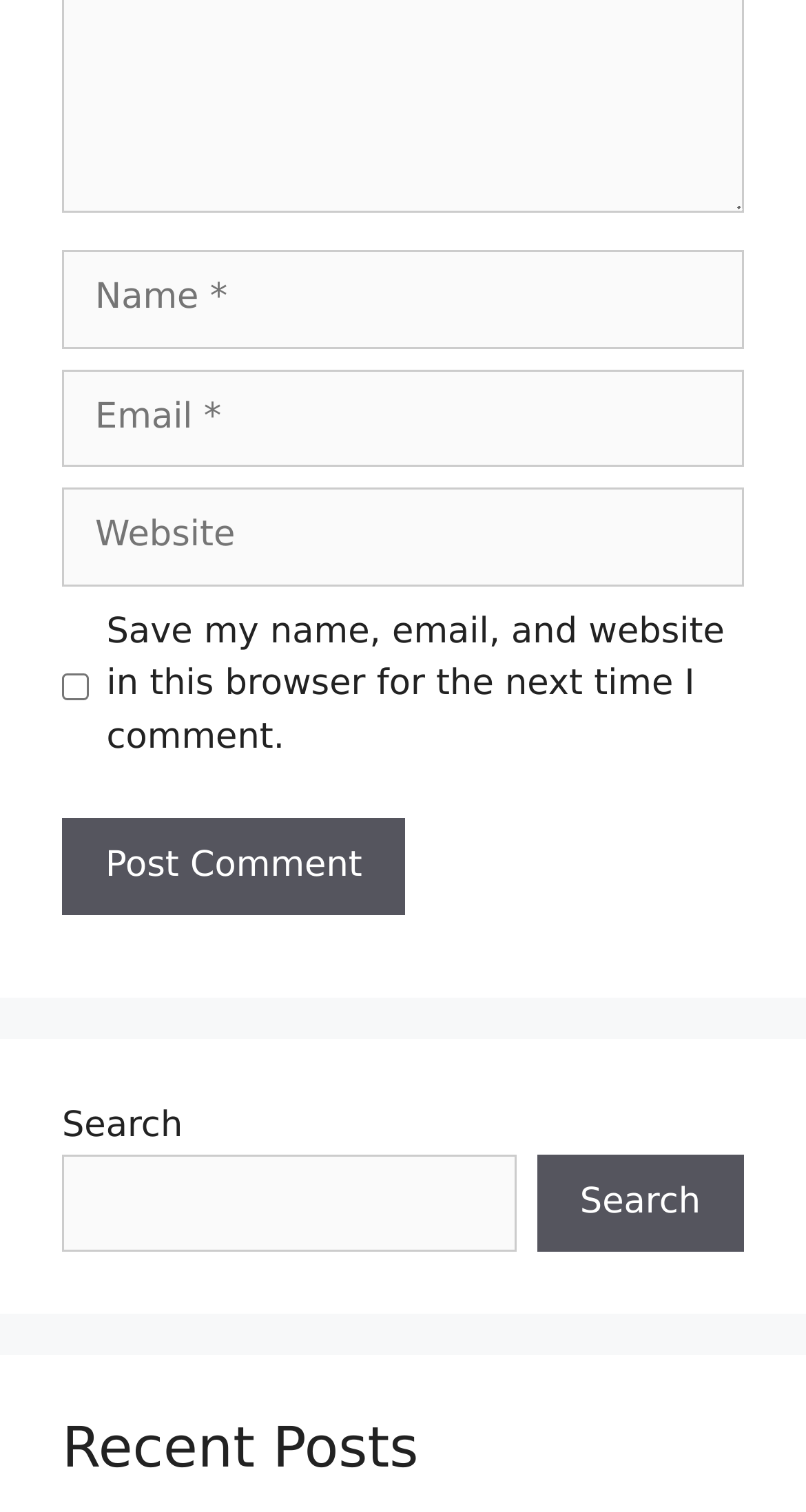Analyze the image and deliver a detailed answer to the question: How many text boxes are there in the comment section?

There are three text boxes in the comment section, which are labeled as 'Name', 'Email', and 'Website', respectively. These text boxes are indicated by the textbox elements with the descriptions 'Name' required: True, 'Email' required: True, and 'Website' required: False.